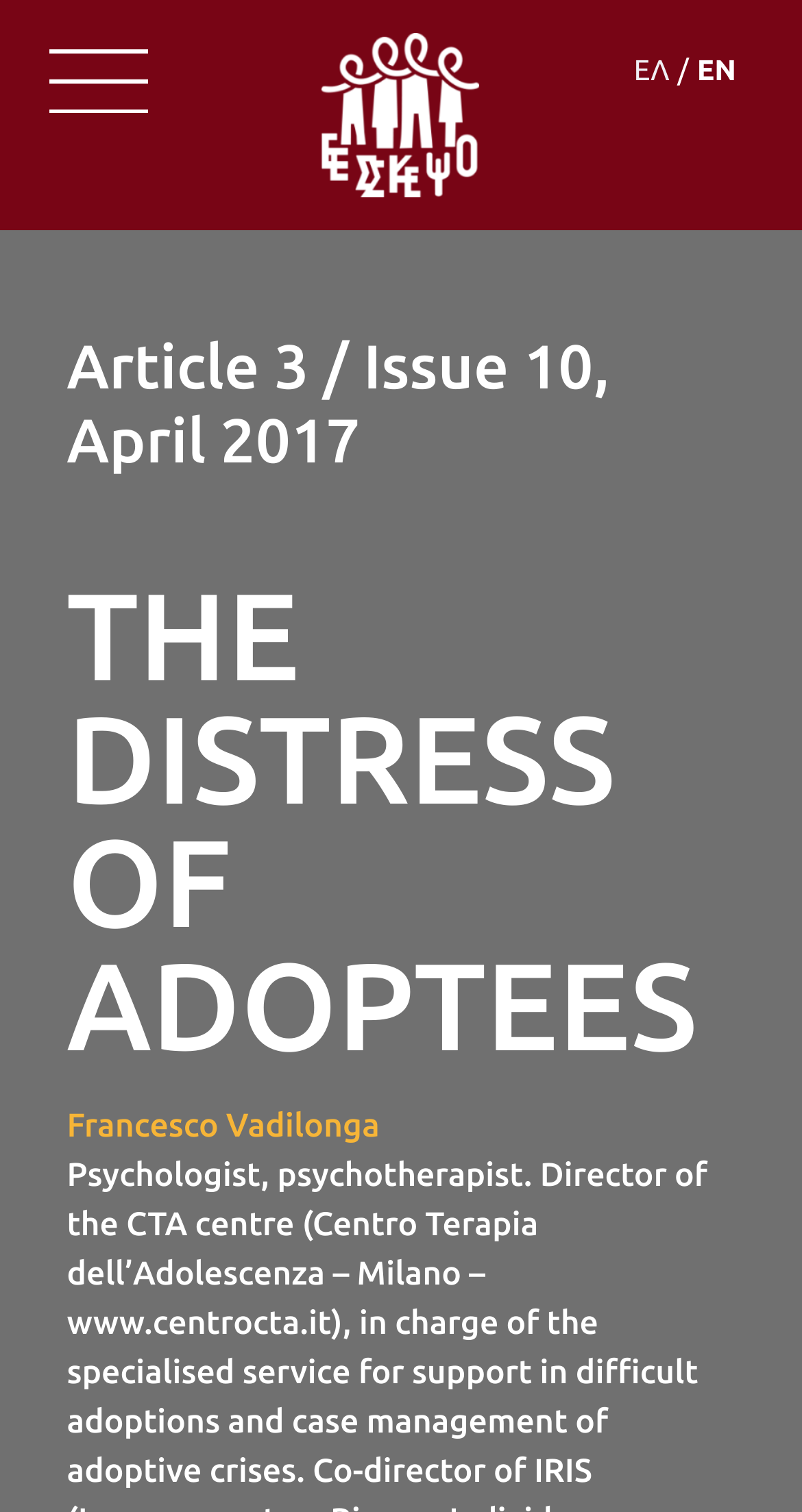Using the provided description: "parent_node: ΕΛ", find the bounding box coordinates of the corresponding UI element. The output should be four float numbers between 0 and 1, in the format [left, top, right, bottom].

[0.082, 0.022, 0.918, 0.13]